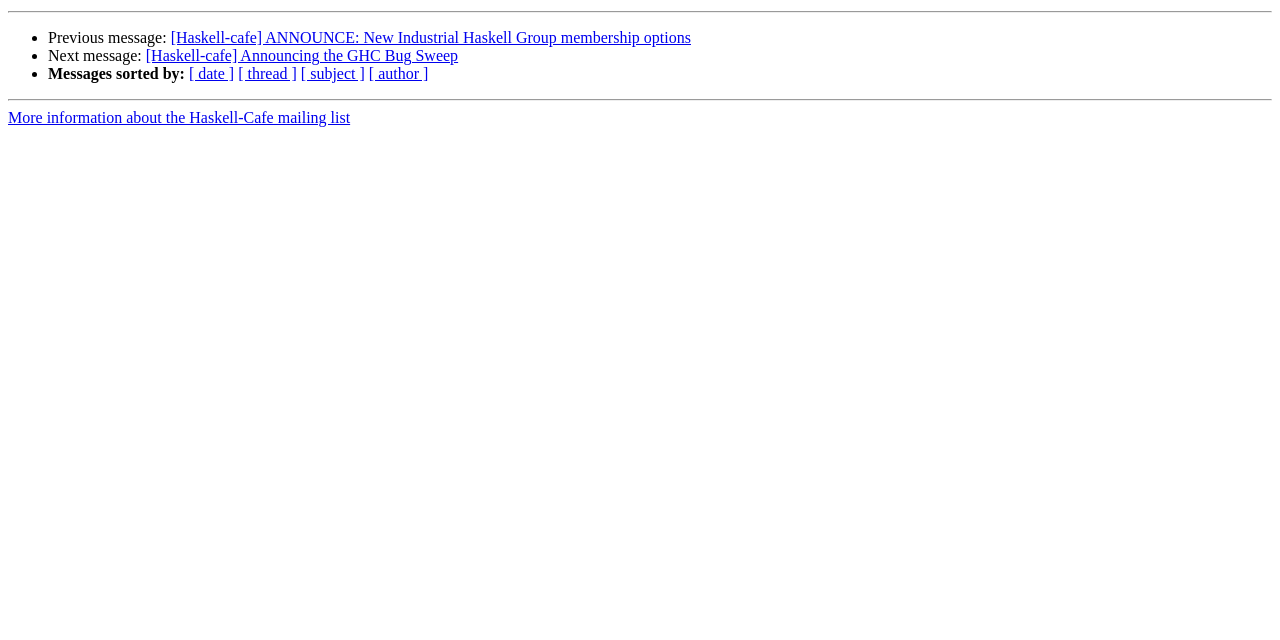From the webpage screenshot, predict the bounding box coordinates (top-left x, top-left y, bottom-right x, bottom-right y) for the UI element described here: [ subject ]

[0.235, 0.102, 0.285, 0.129]